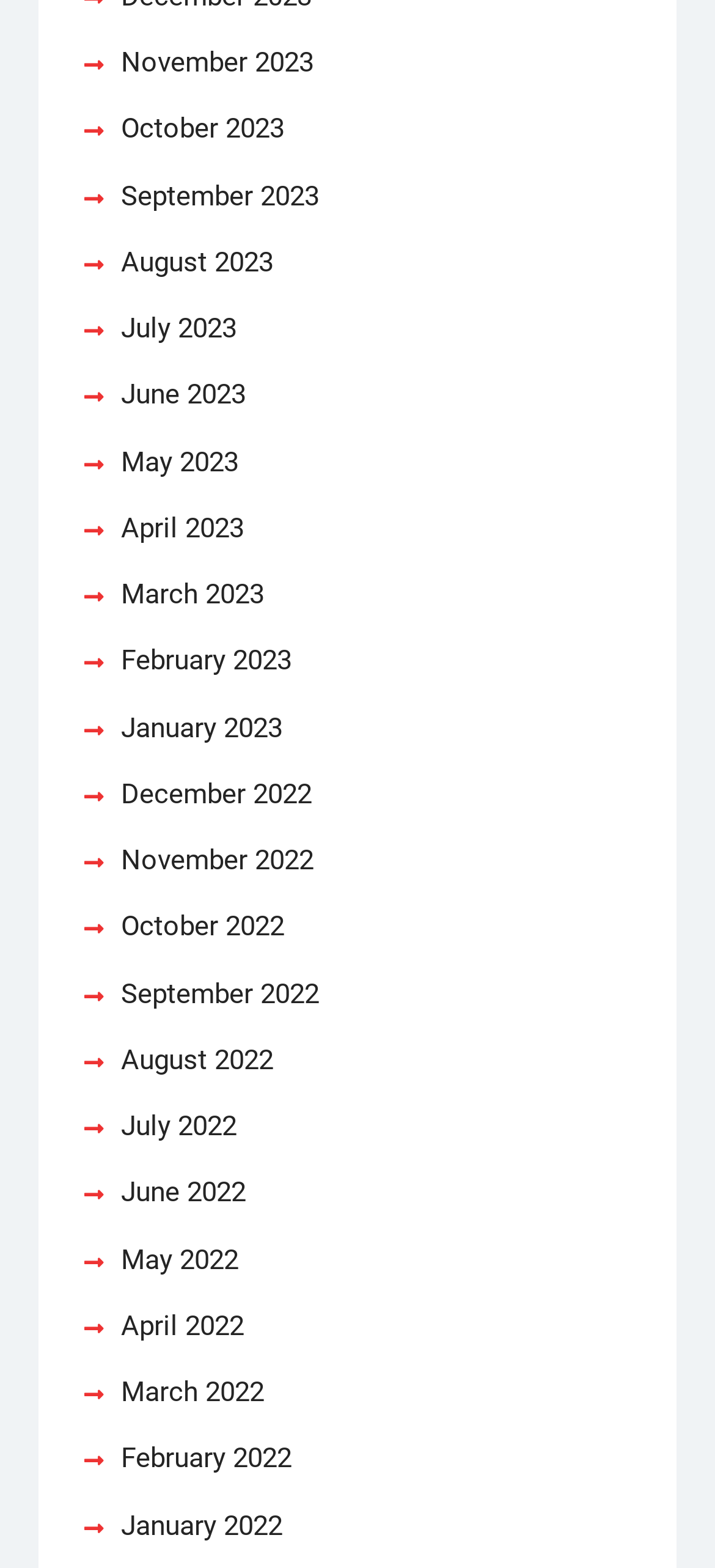Provide the bounding box coordinates of the area you need to click to execute the following instruction: "View January 2022".

[0.169, 0.957, 0.394, 0.988]